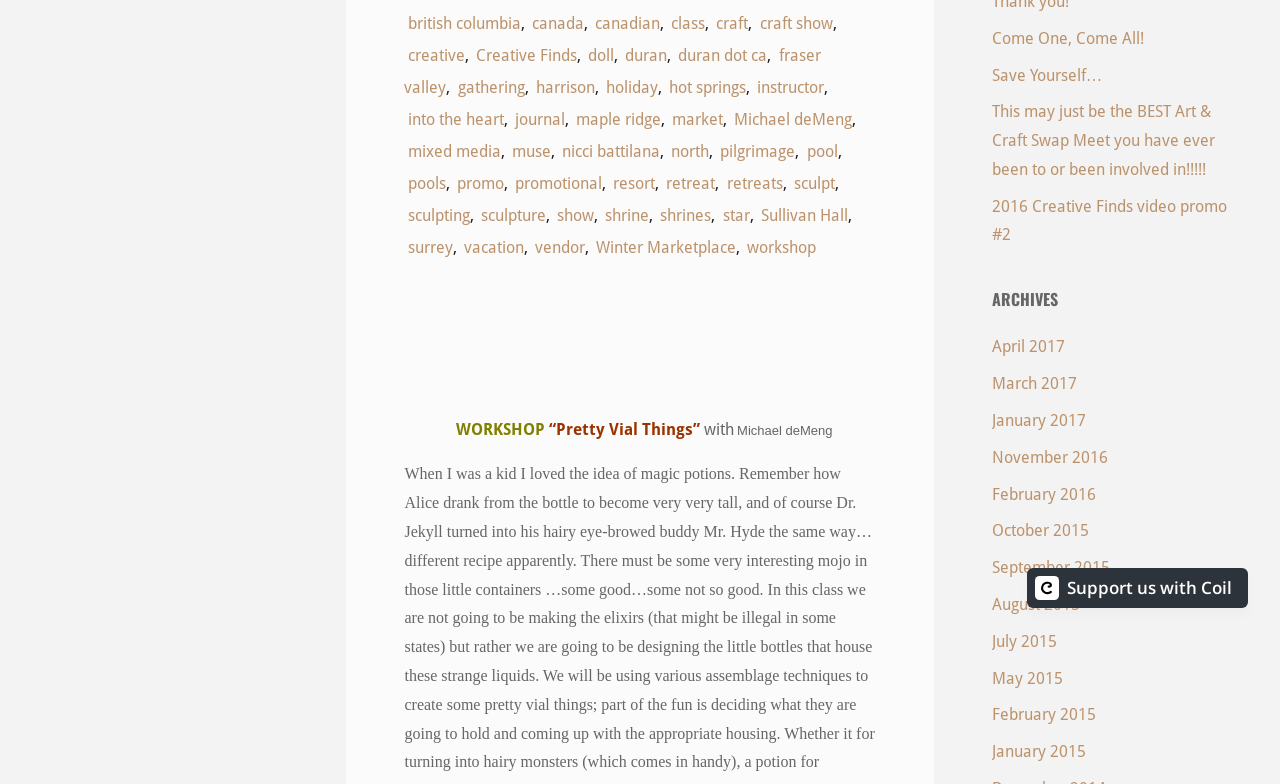Please determine the bounding box coordinates for the UI element described as: "promo".

[0.354, 0.222, 0.394, 0.246]